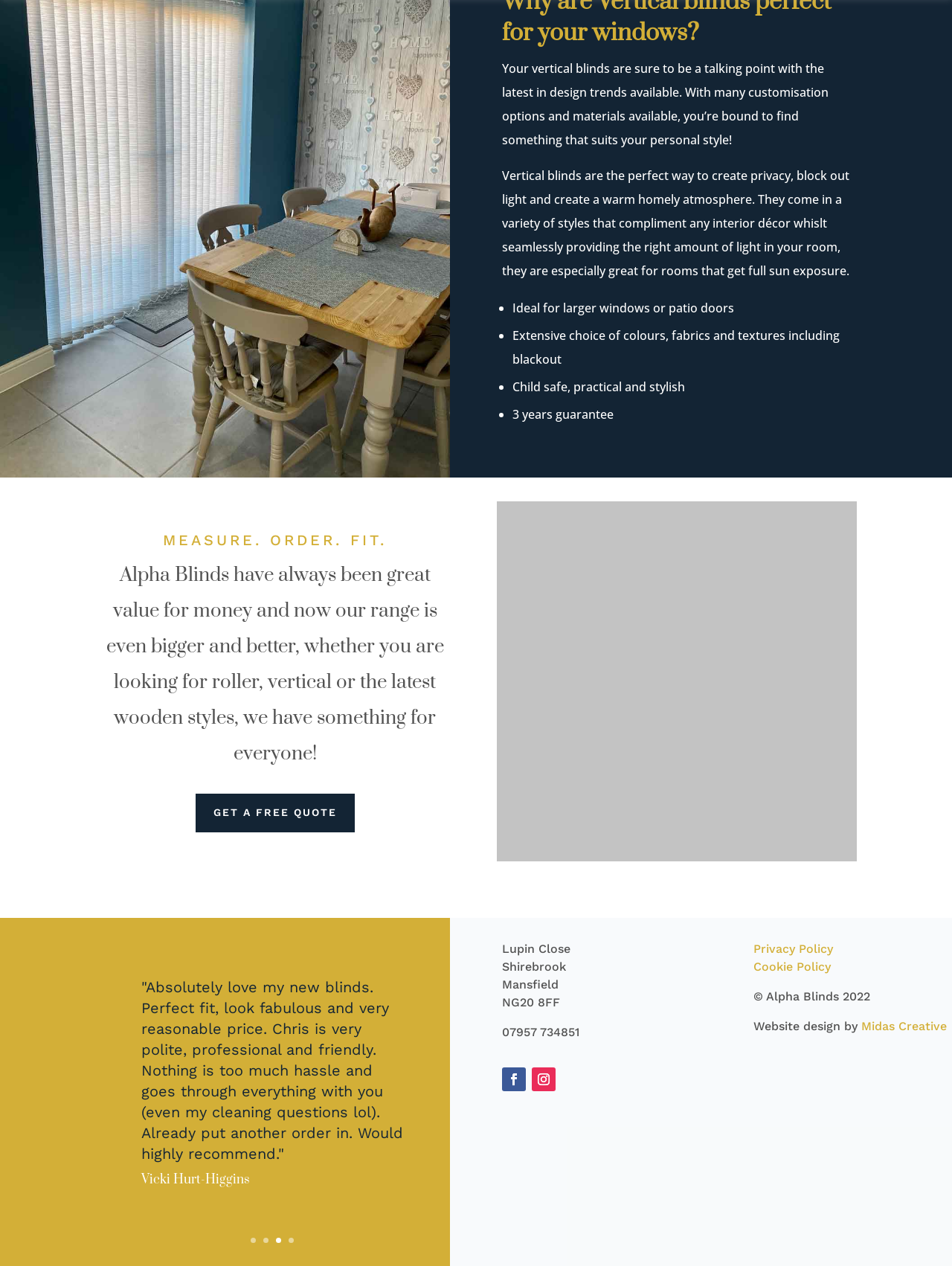What is the purpose of the link 'GET A FREE QUOTE'?
Using the information from the image, give a concise answer in one word or a short phrase.

To get a free quote